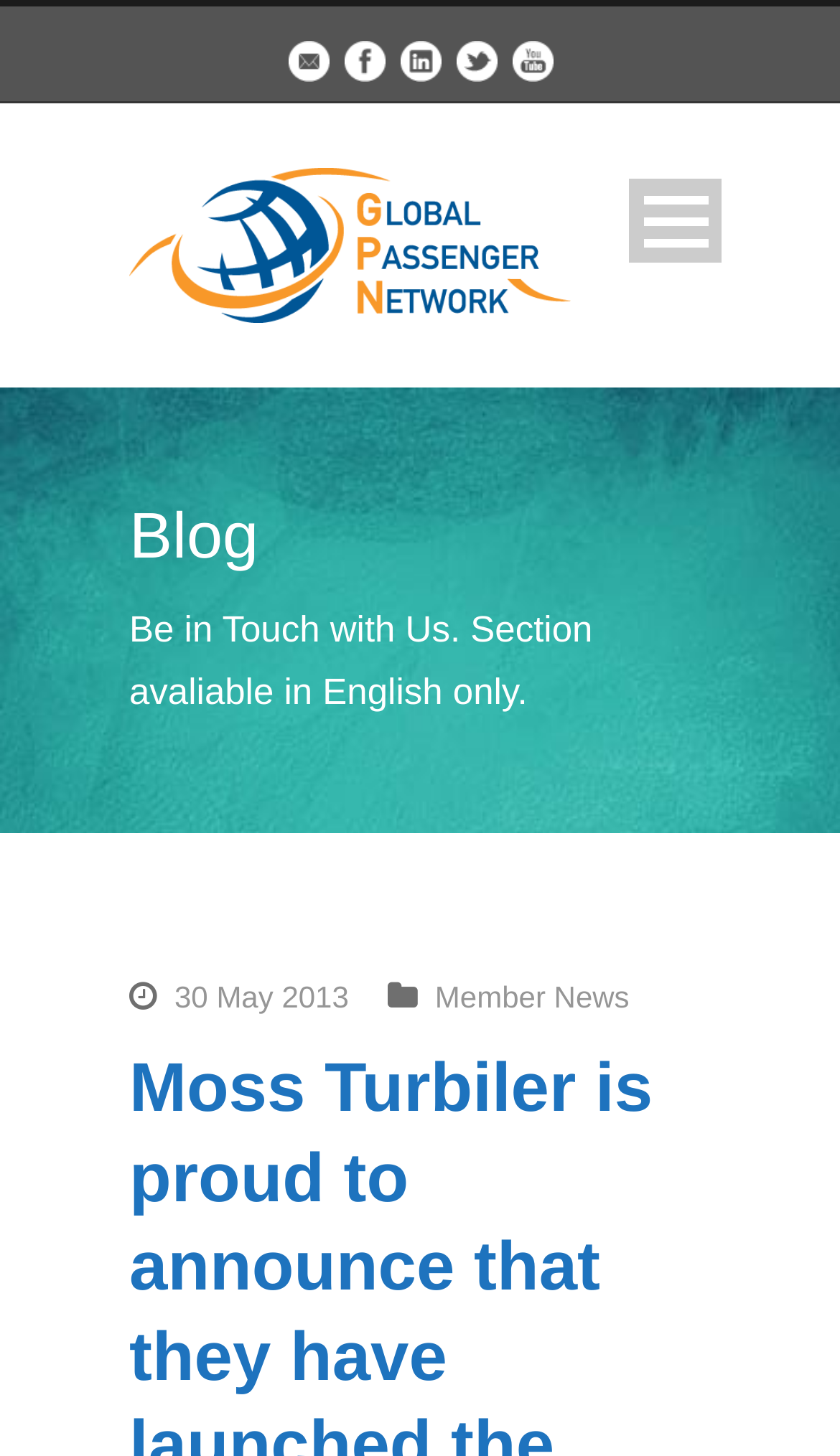Identify the bounding box coordinates of the element to click to follow this instruction: 'view 'ART' category'. Ensure the coordinates are four float values between 0 and 1, provided as [left, top, right, bottom].

None